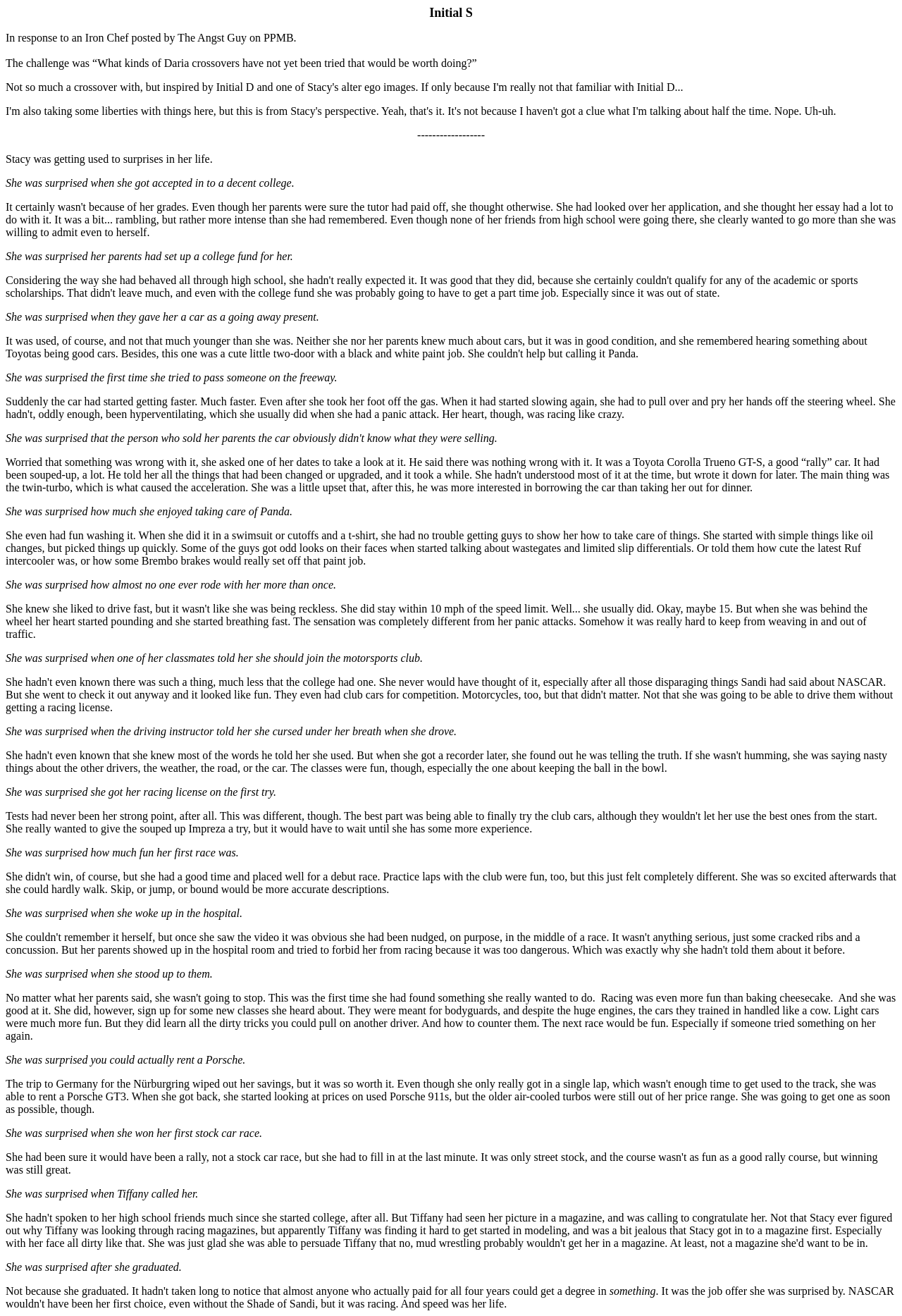From the image, can you give a detailed response to the question below:
What does Stacy enjoy doing?

Stacy enjoys taking care of Panda, which is likely a car, and even has fun washing it. She also enjoys learning about cars and racing, as evidenced by her interactions with guys who show her how to take care of things.